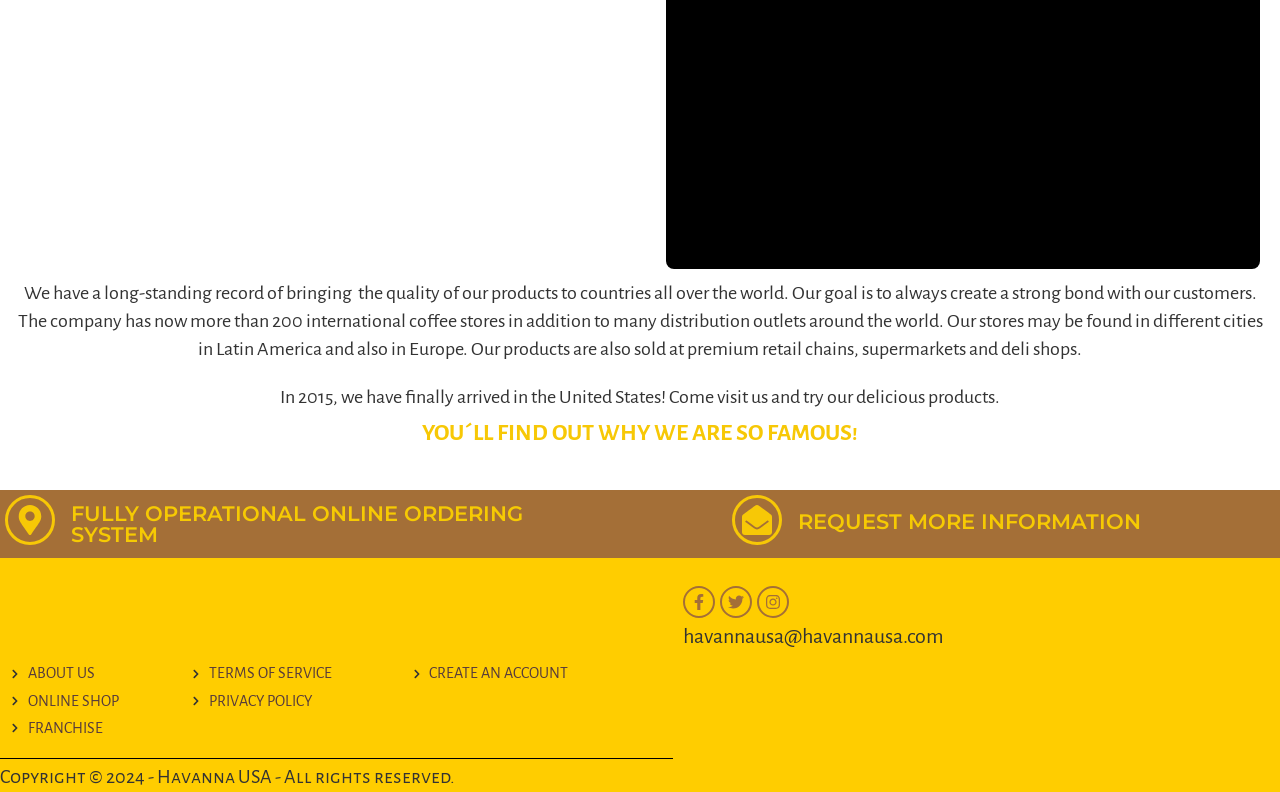Determine the bounding box coordinates of the clickable area required to perform the following instruction: "Follow on Facebook". The coordinates should be represented as four float numbers between 0 and 1: [left, top, right, bottom].

[0.534, 0.739, 0.559, 0.78]